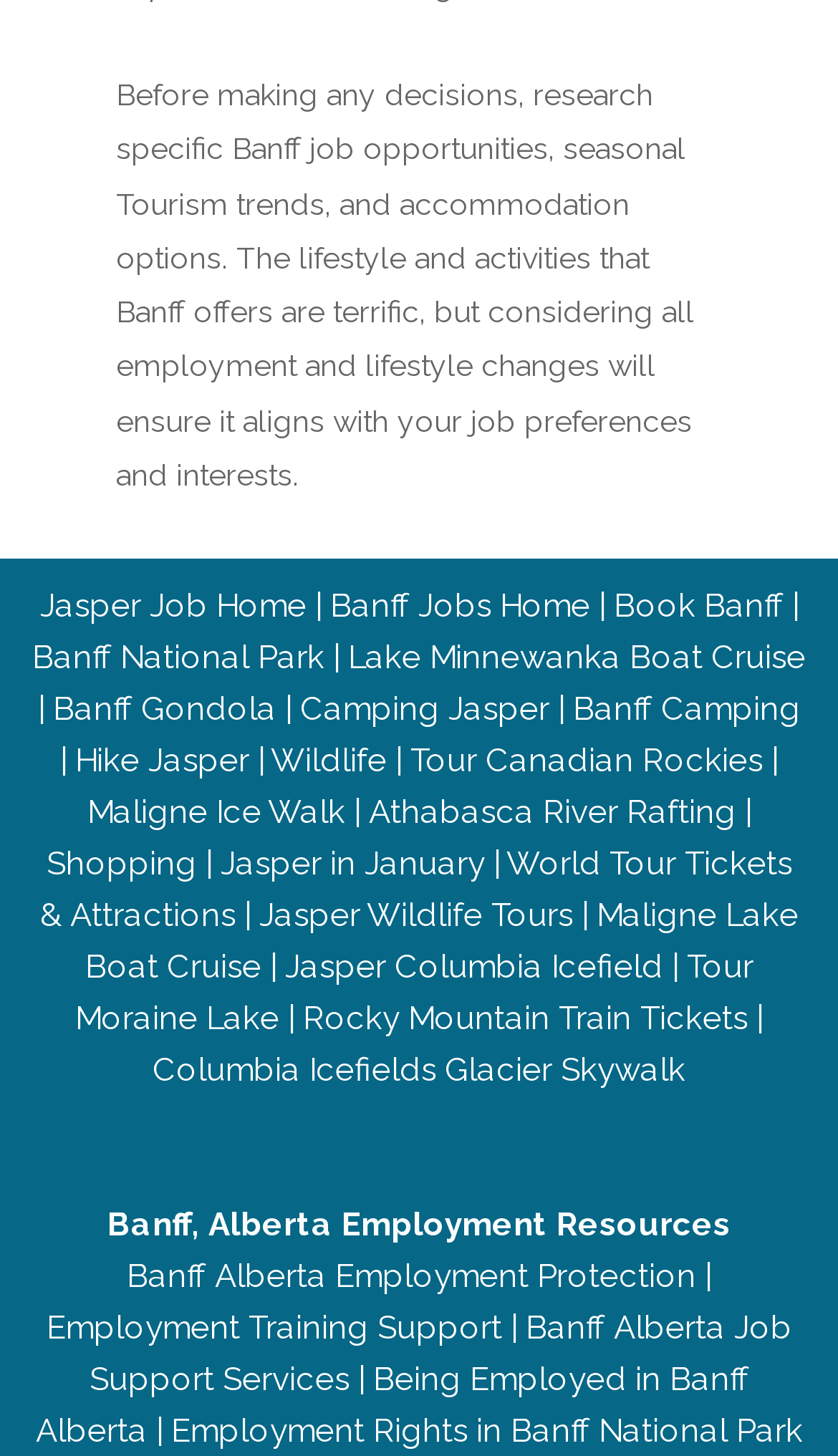Identify the bounding box coordinates for the element you need to click to achieve the following task: "Book a Banff trip". Provide the bounding box coordinates as four float numbers between 0 and 1, in the form [left, top, right, bottom].

[0.732, 0.402, 0.935, 0.429]